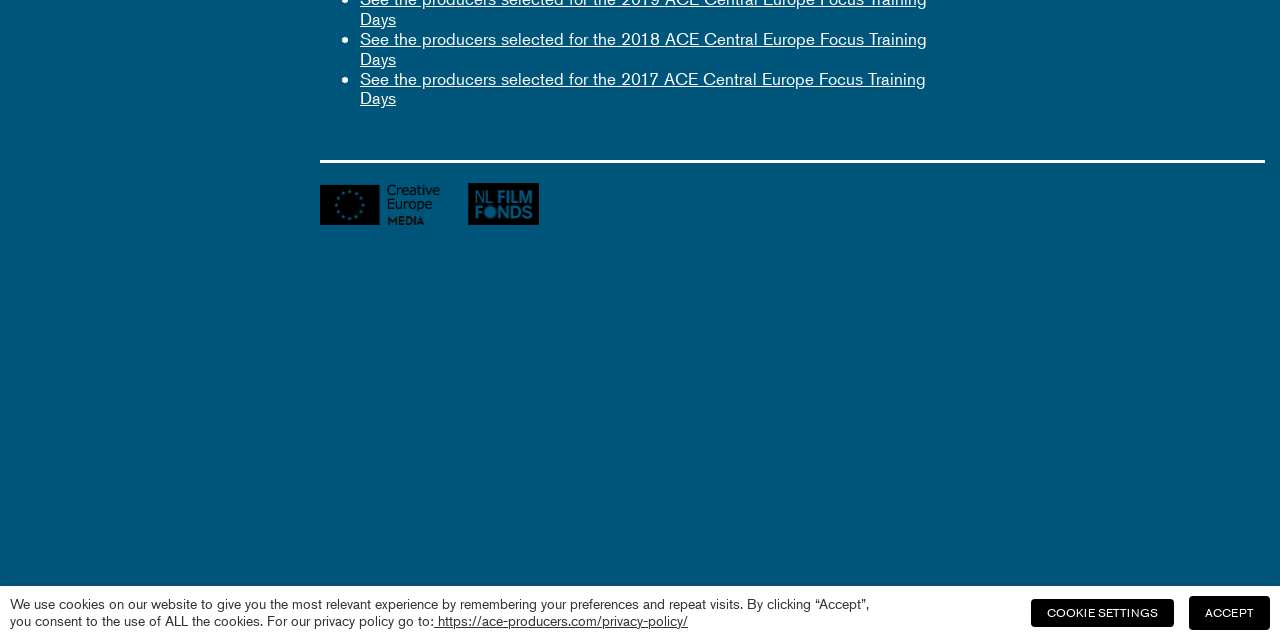Find the bounding box coordinates of the UI element according to this description: "https://ace-producers.com/privacy-policy/".

[0.339, 0.956, 0.538, 0.983]